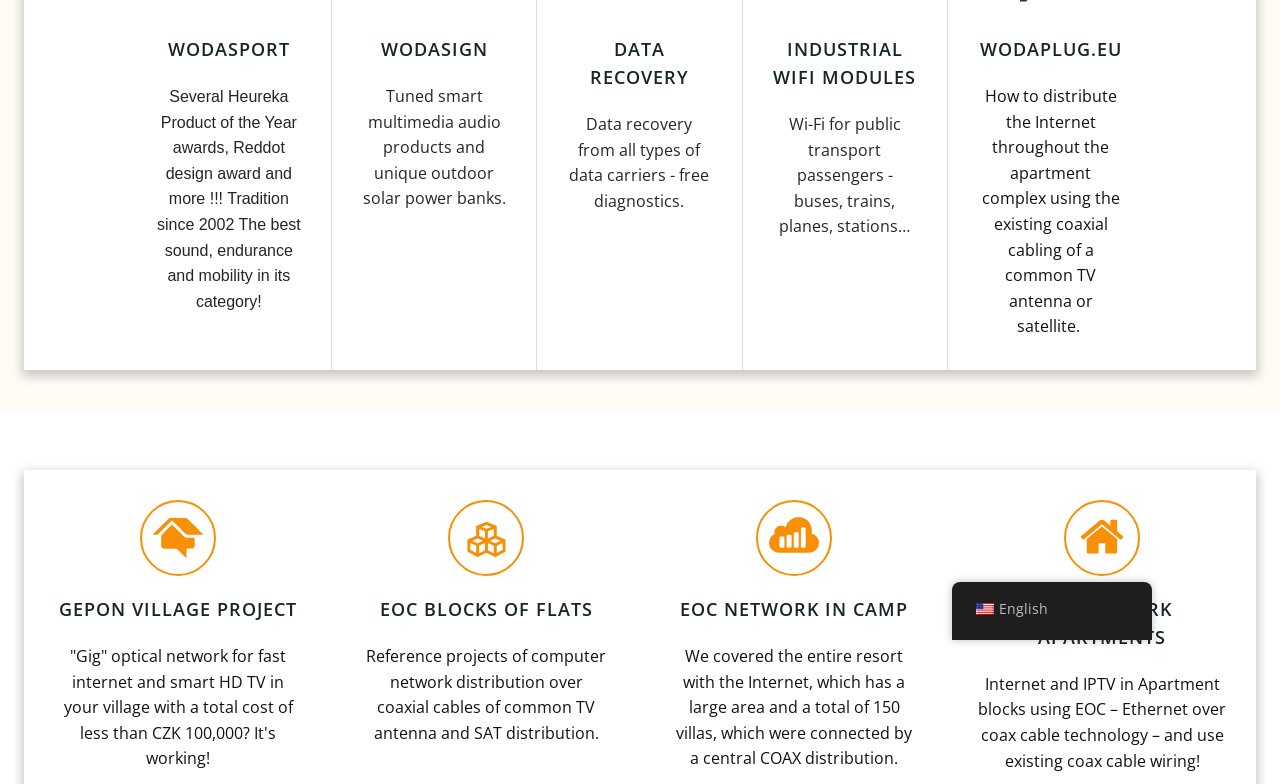Identify the bounding box for the UI element described as: "EOC Network in Camp". Ensure the coordinates are four float numbers between 0 and 1, formatted as [left, top, right, bottom].

[0.523, 0.76, 0.717, 0.796]